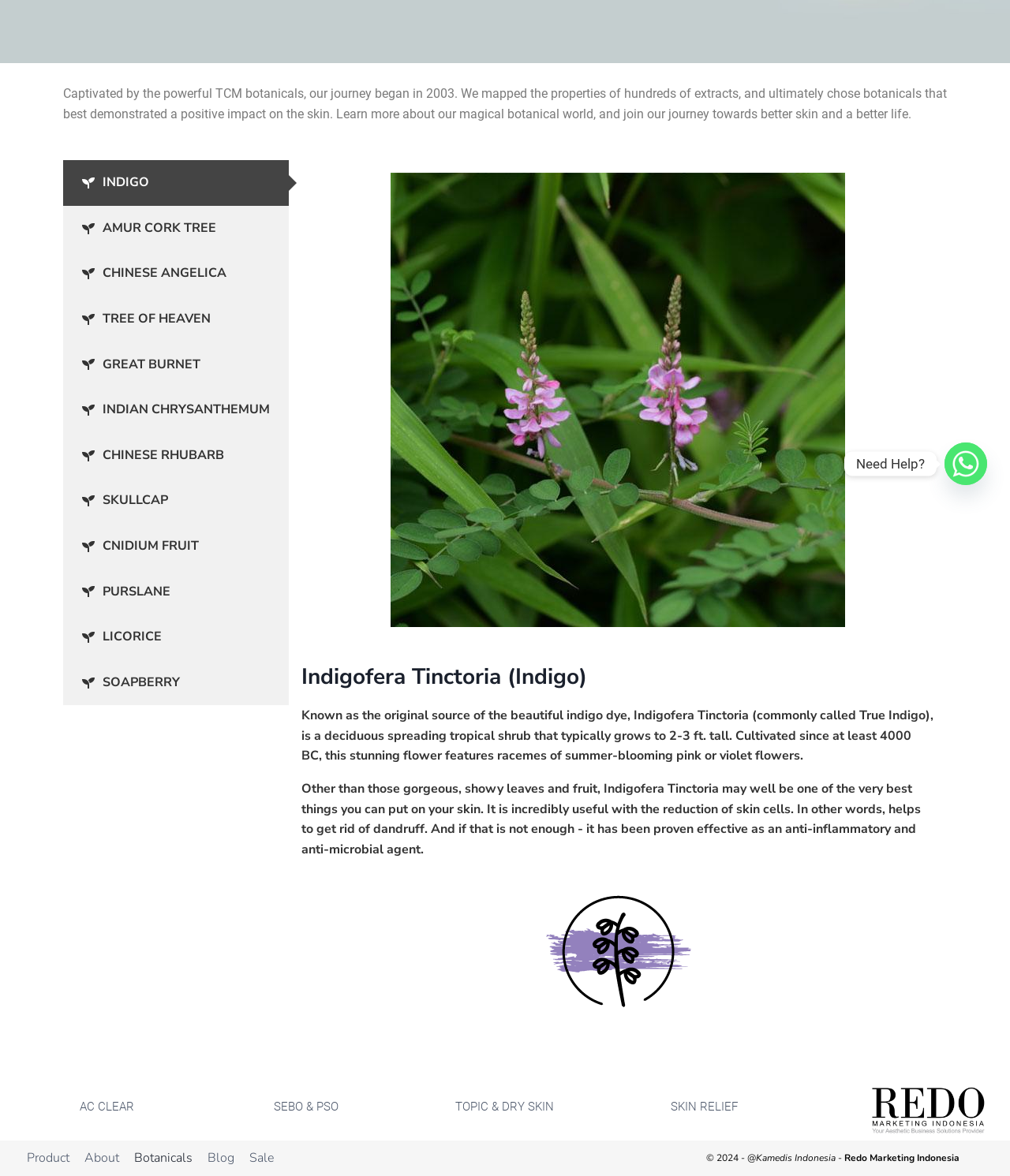Given the description: "Blog", determine the bounding box coordinates of the UI element. The coordinates should be formatted as four float numbers between 0 and 1, [left, top, right, bottom].

[0.198, 0.97, 0.24, 1.0]